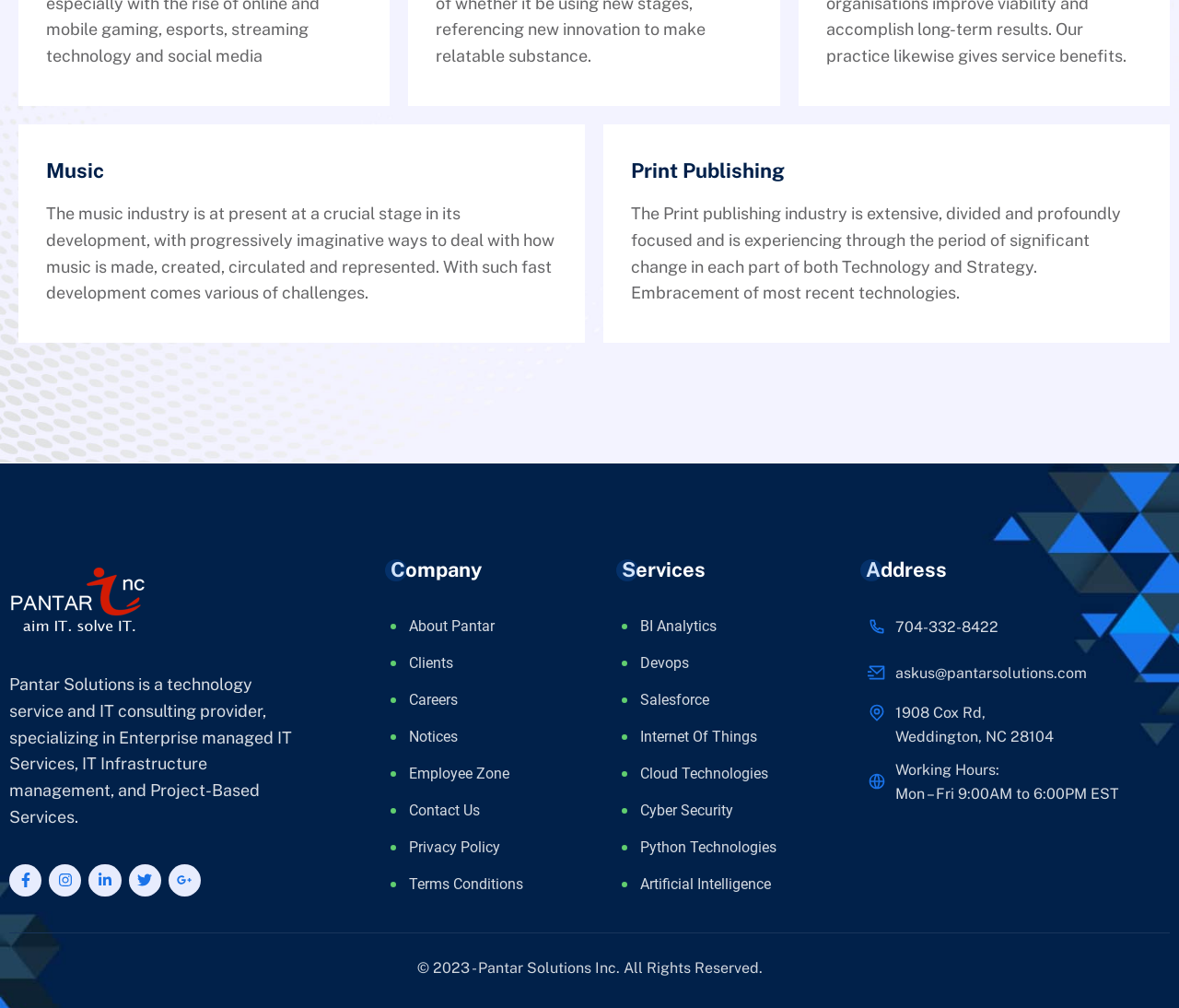Please indicate the bounding box coordinates of the element's region to be clicked to achieve the instruction: "Contact Pantar". Provide the coordinates as four float numbers between 0 and 1, i.e., [left, top, right, bottom].

[0.331, 0.793, 0.481, 0.829]